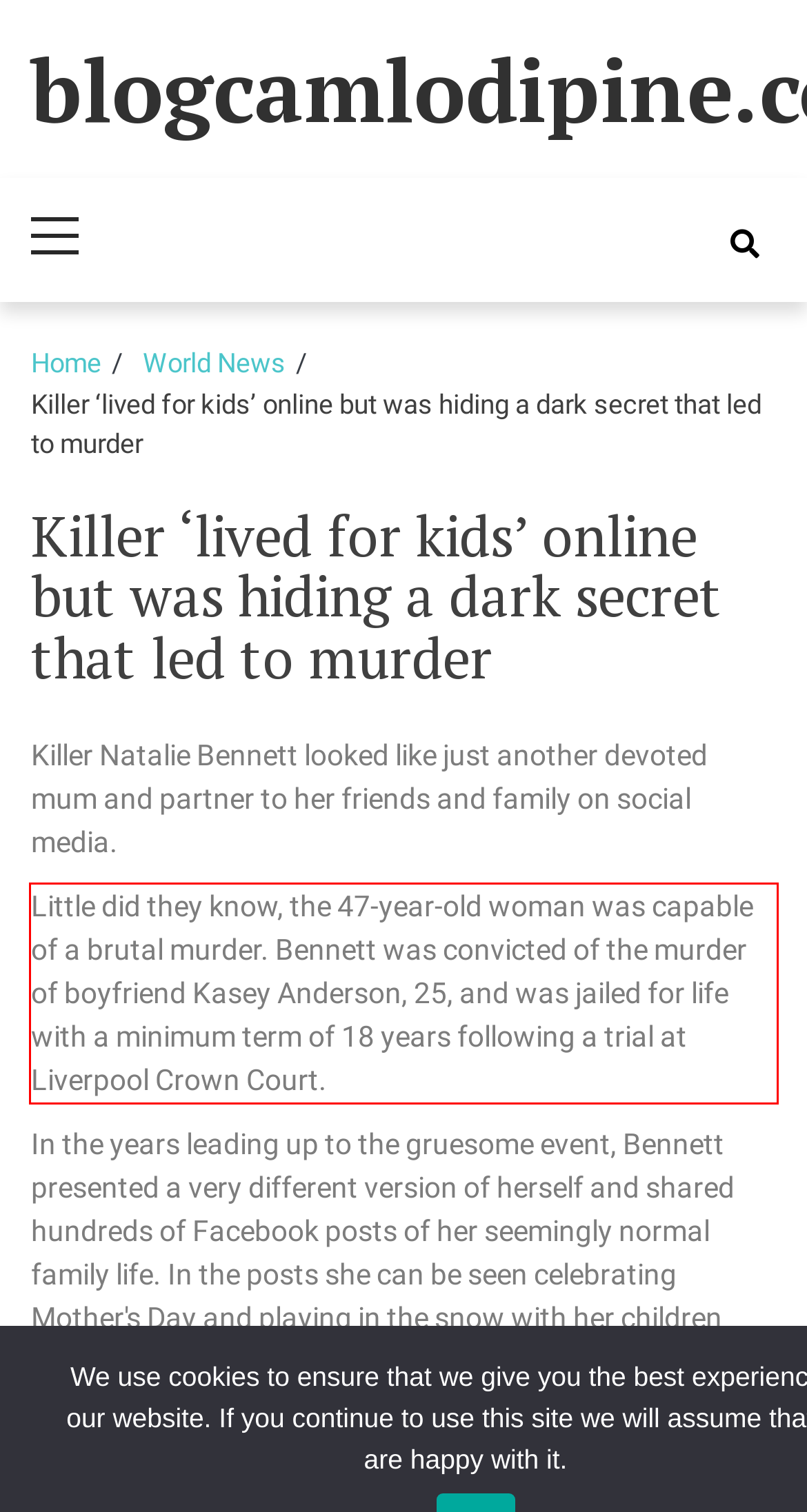From the provided screenshot, extract the text content that is enclosed within the red bounding box.

Little did they know, the 47-year-old woman was capable of a brutal murder. Bennett was convicted of the murder of boyfriend Kasey Anderson, 25, and was jailed for life with a minimum term of 18 years following a trial at Liverpool Crown Court.